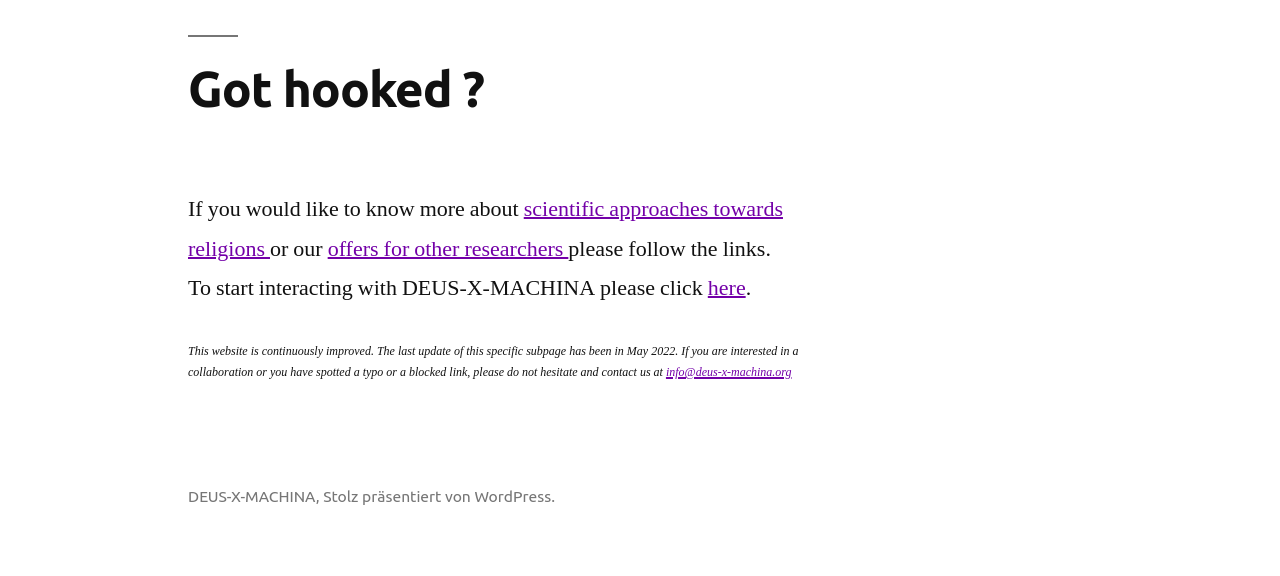Predict the bounding box of the UI element based on this description: "Stolz präsentiert von WordPress.".

[0.253, 0.845, 0.434, 0.877]